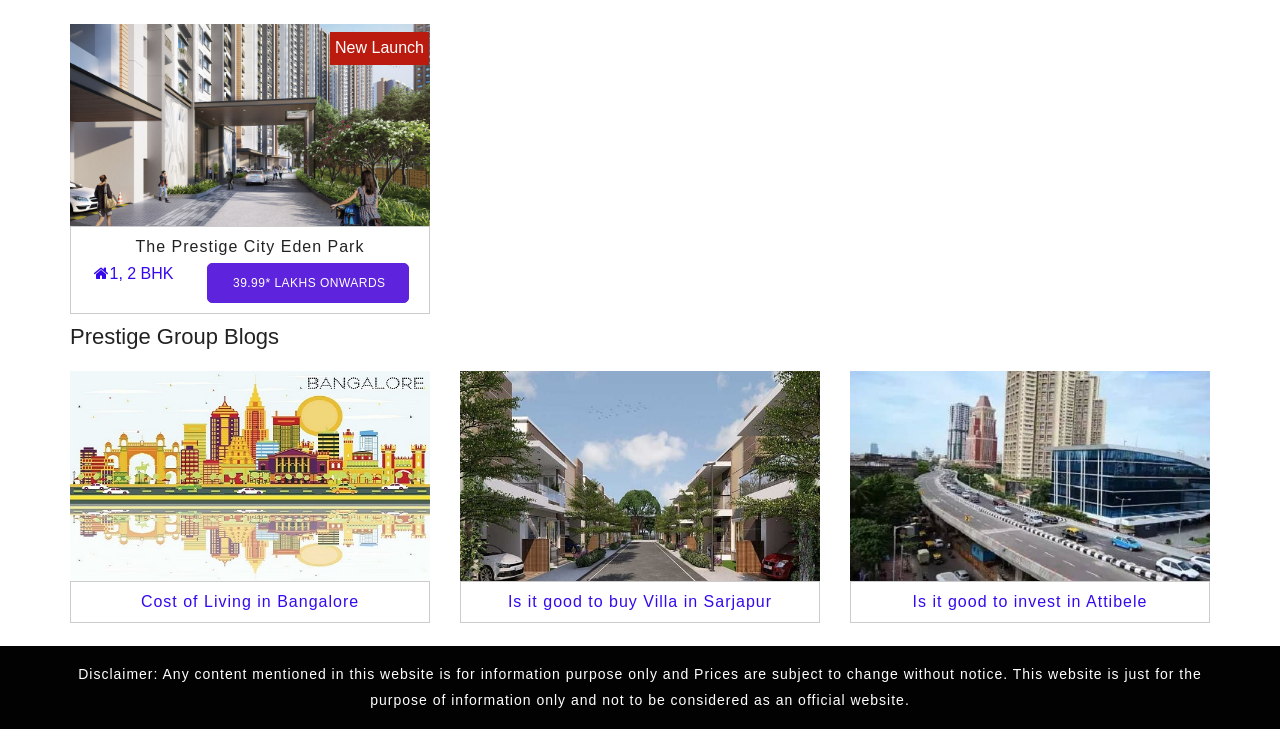Use a single word or phrase to answer this question: 
What is the price range of The Prestige City Eden Park?

39.99* LAKHS ONWARDS